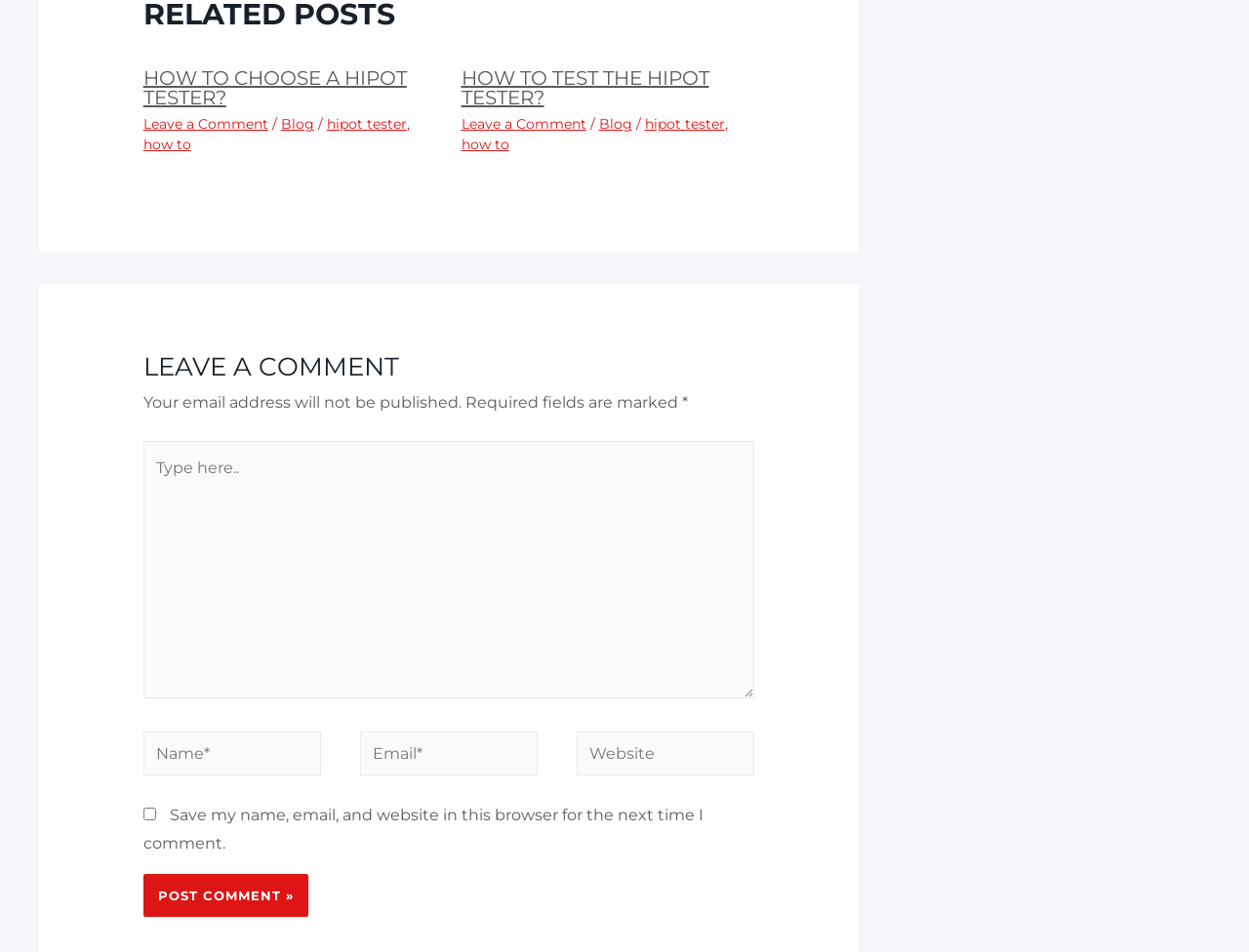What is the purpose of the comment section?
Analyze the screenshot and provide a detailed answer to the question.

The comment section has a heading 'LEAVE A COMMENT' and input fields for name, email, and website, indicating that the purpose of this section is to allow users to leave a comment.